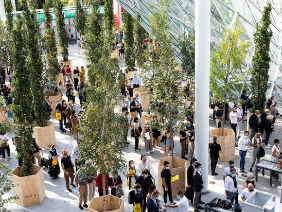List and describe all the prominent features within the image.

The image depicts a vibrant scene at an event, possibly related to design or architecture, set within a glass-covered venue filled with greenery. The space showcases numerous tall plants housed in wooden planters, contributing to a lively and refreshing atmosphere. Attendees, dressed in a range of outfits, are gathered throughout the area, engaging in discussions or networking. The arrangement of the plants and the layout suggests an immersive environment where nature and creativity intersect, reflecting a contemporary approach to event design. This setting is likely part of the supersalone event, which aimed to innovate the exhibition format by blending nature with design, enhancing the overall experience for participants.